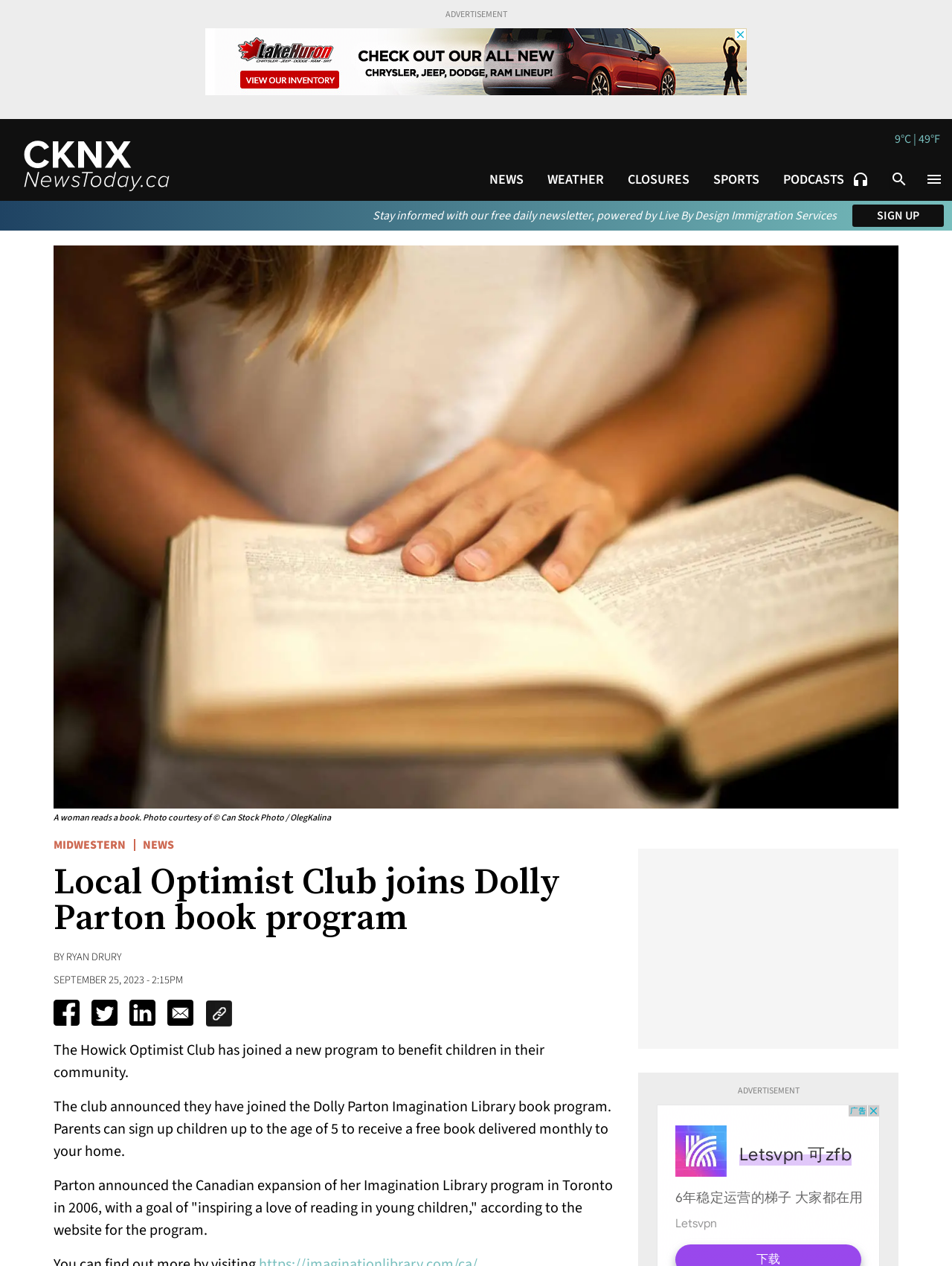Locate the bounding box coordinates of the element that needs to be clicked to carry out the instruction: "Click the 'NEWS' link". The coordinates should be given as four float numbers ranging from 0 to 1, i.e., [left, top, right, bottom].

[0.514, 0.135, 0.55, 0.149]